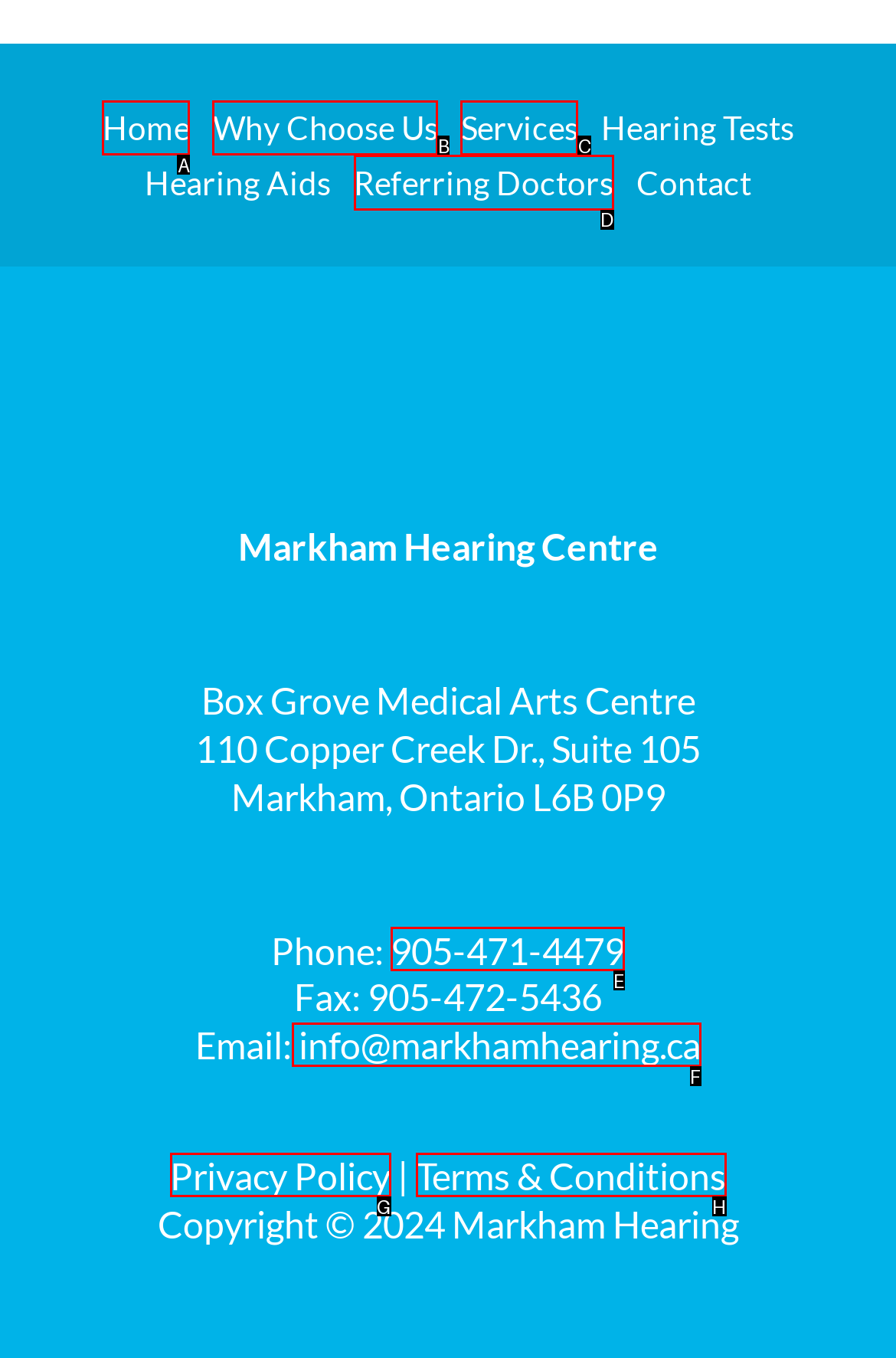Determine the HTML element to click for the instruction: Call the phone number.
Answer with the letter corresponding to the correct choice from the provided options.

E